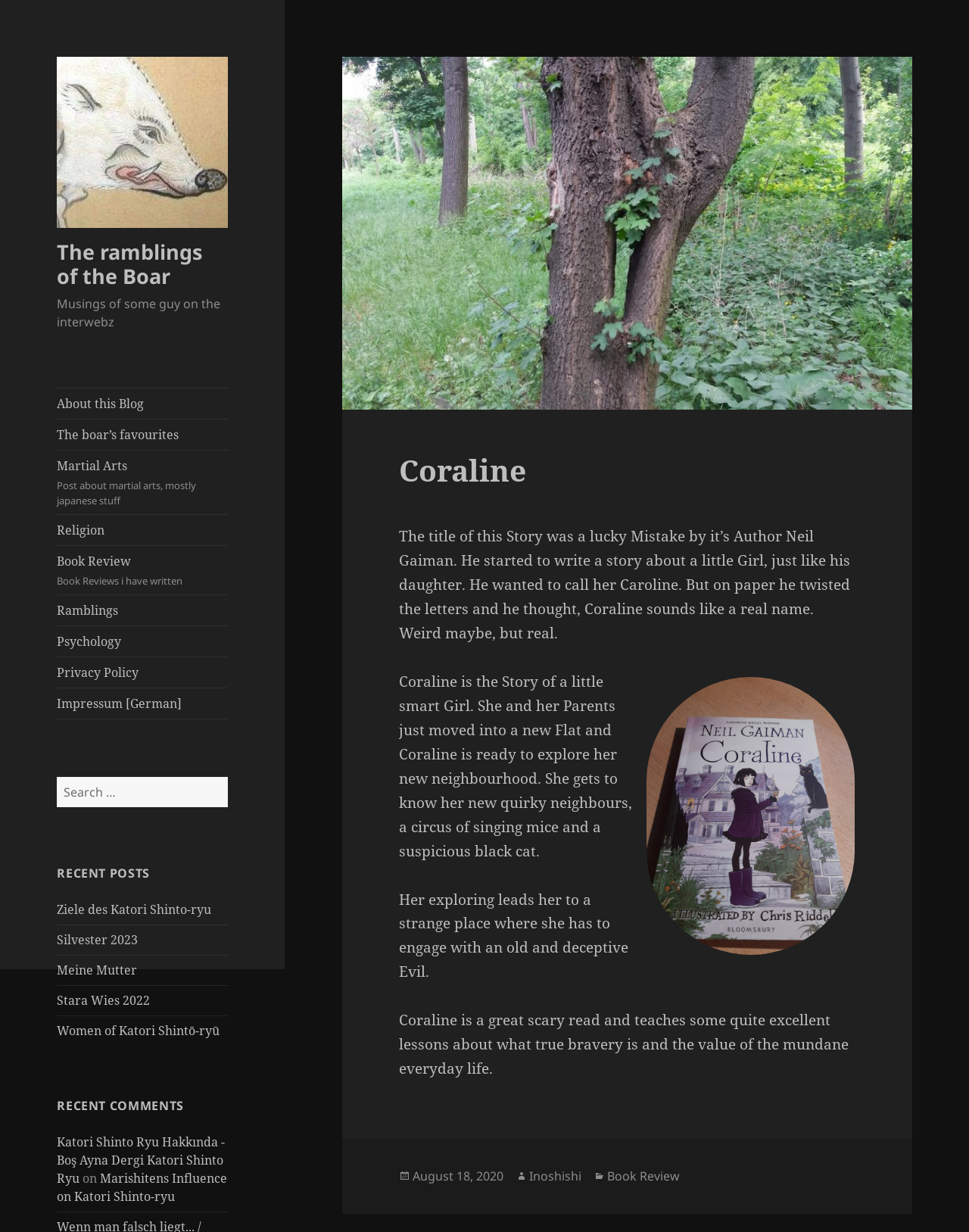Find the bounding box coordinates of the element to click in order to complete the given instruction: "Read the recent post 'Ziele des Katori Shinto-ryu'."

[0.059, 0.731, 0.218, 0.745]